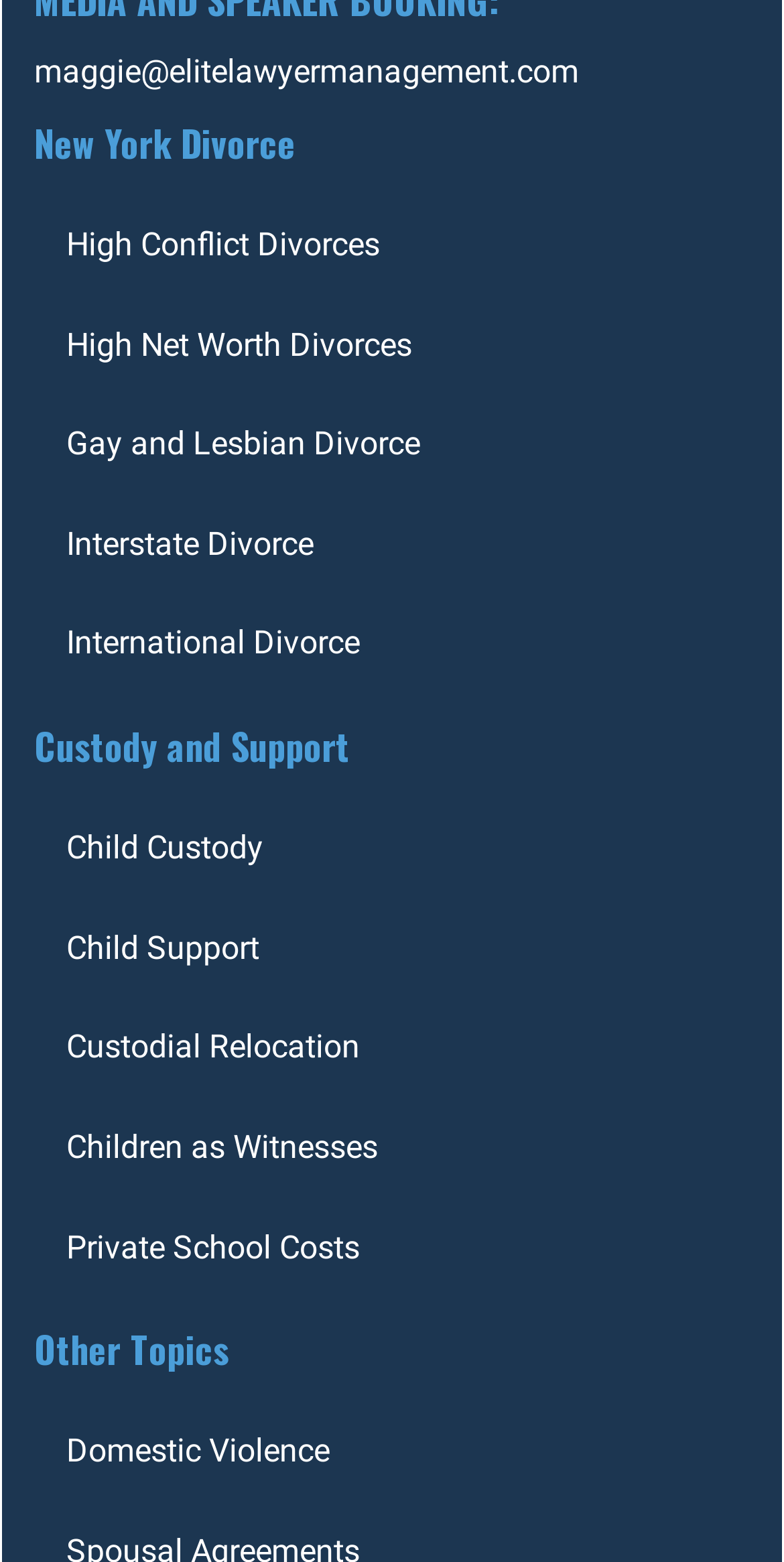Based on the element description: "Children as Witnesses", identify the UI element and provide its bounding box coordinates. Use four float numbers between 0 and 1, [left, top, right, bottom].

[0.044, 0.703, 0.523, 0.767]